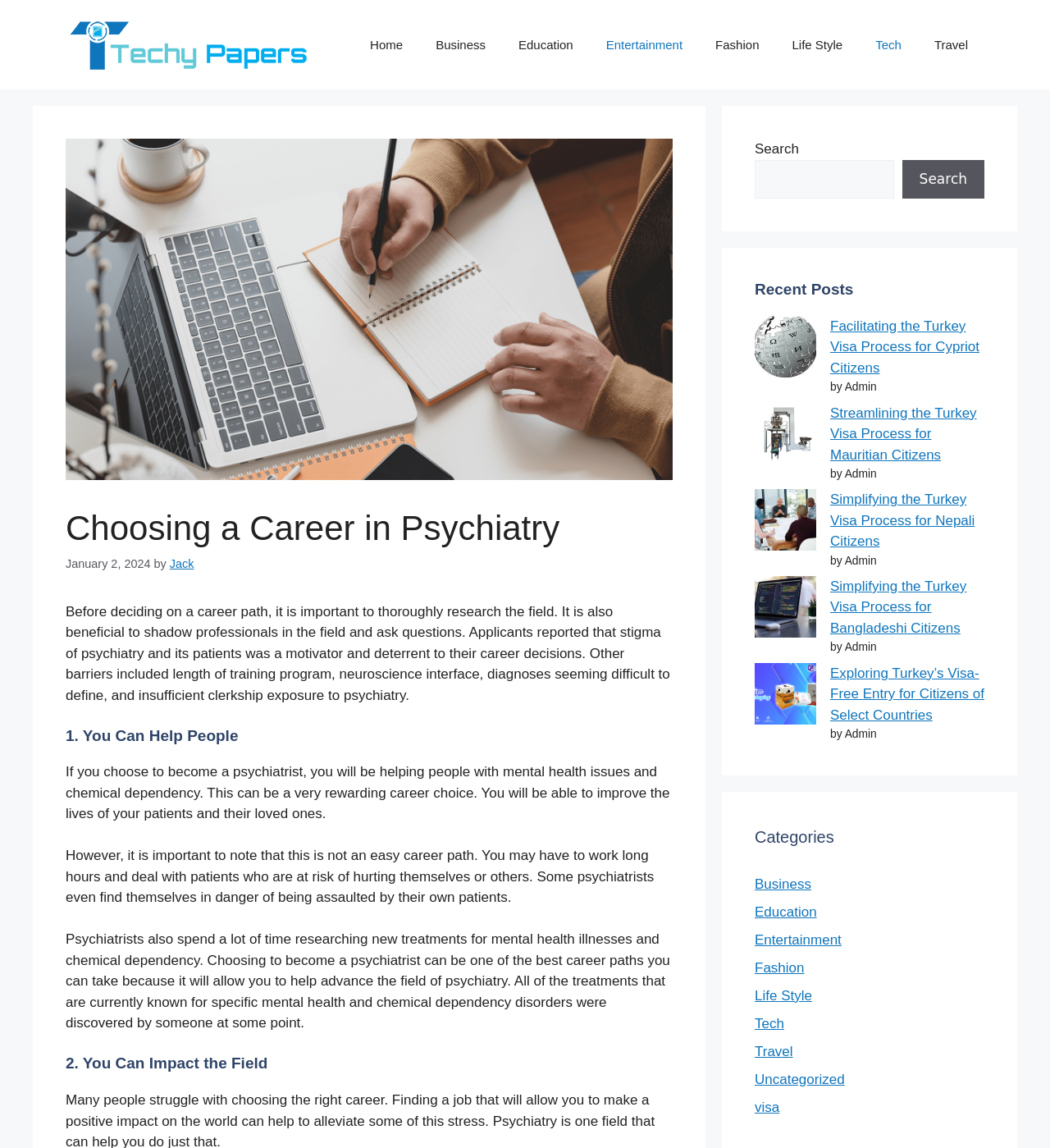Answer the following query concisely with a single word or phrase:
How many recent posts are listed on the webpage?

5